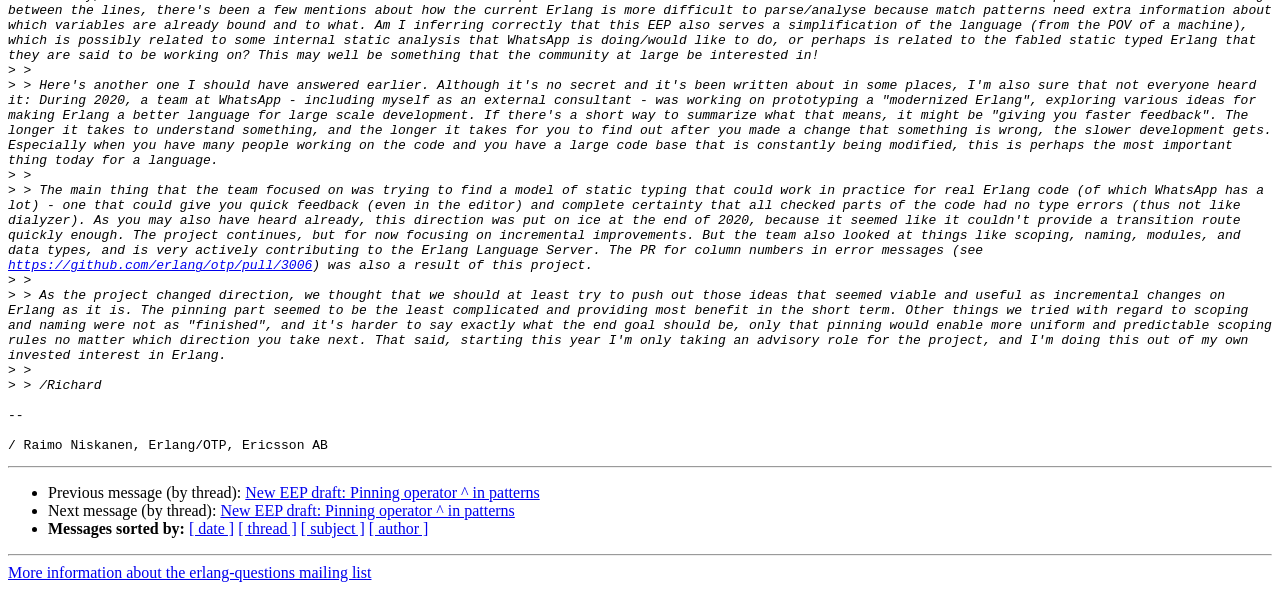Identify the bounding box of the UI element that matches this description: "https://github.com/erlang/otp/pull/3006".

[0.006, 0.438, 0.245, 0.463]